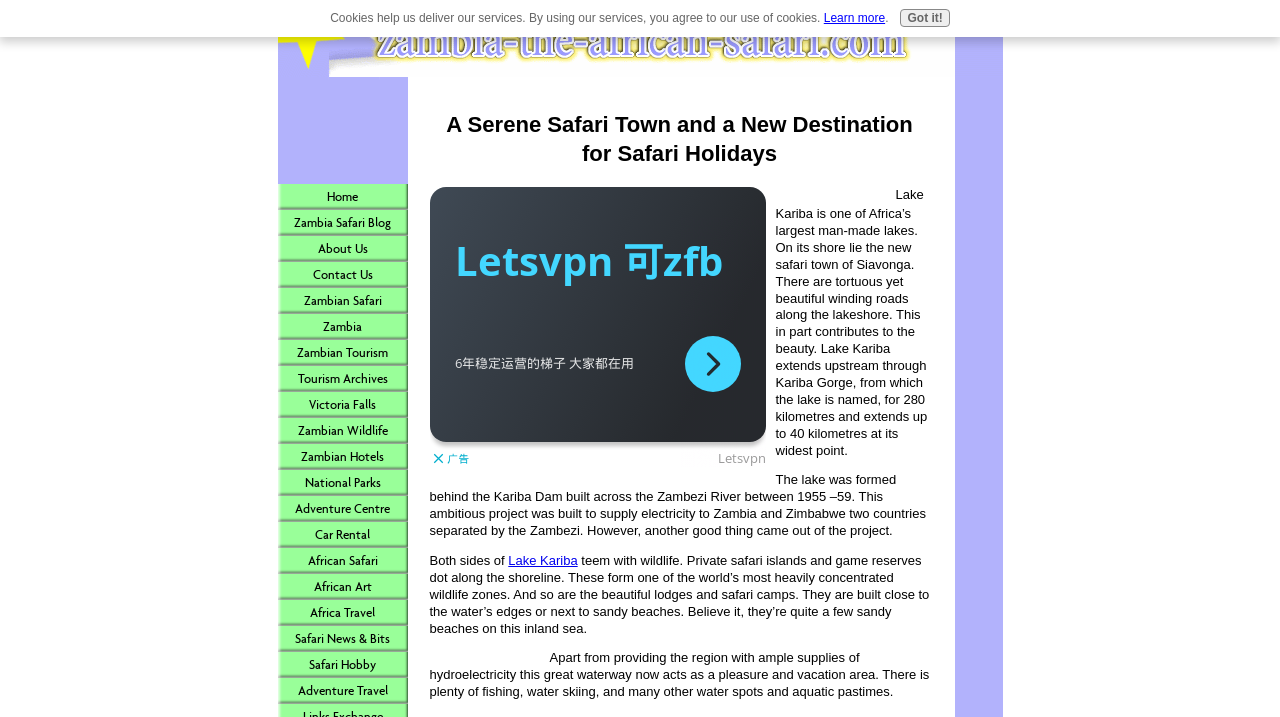Examine the image carefully and respond to the question with a detailed answer: 
What activities can be done on Lake Kariba?

According to the text 'Apart from providing the region with ample supplies of hydroelectricity this great waterway now acts as a pleasure and vacation area. There is plenty of fishing, water skiing, and many other water spots and aquatic pastimes.', Lake Kariba offers various activities such as fishing, water skiing, and other water sports.